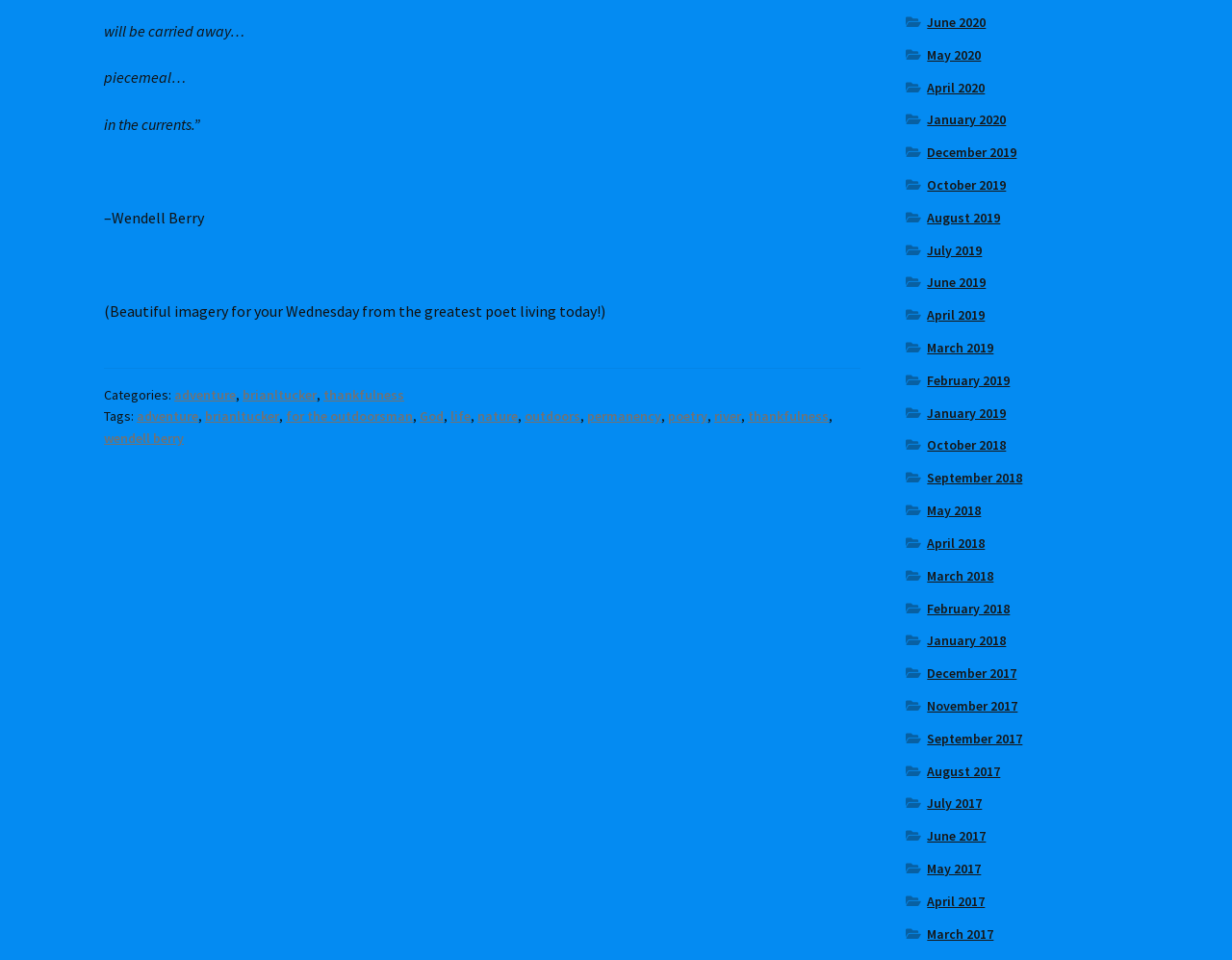Determine the bounding box for the described UI element: "January 2020".

[0.753, 0.116, 0.817, 0.134]